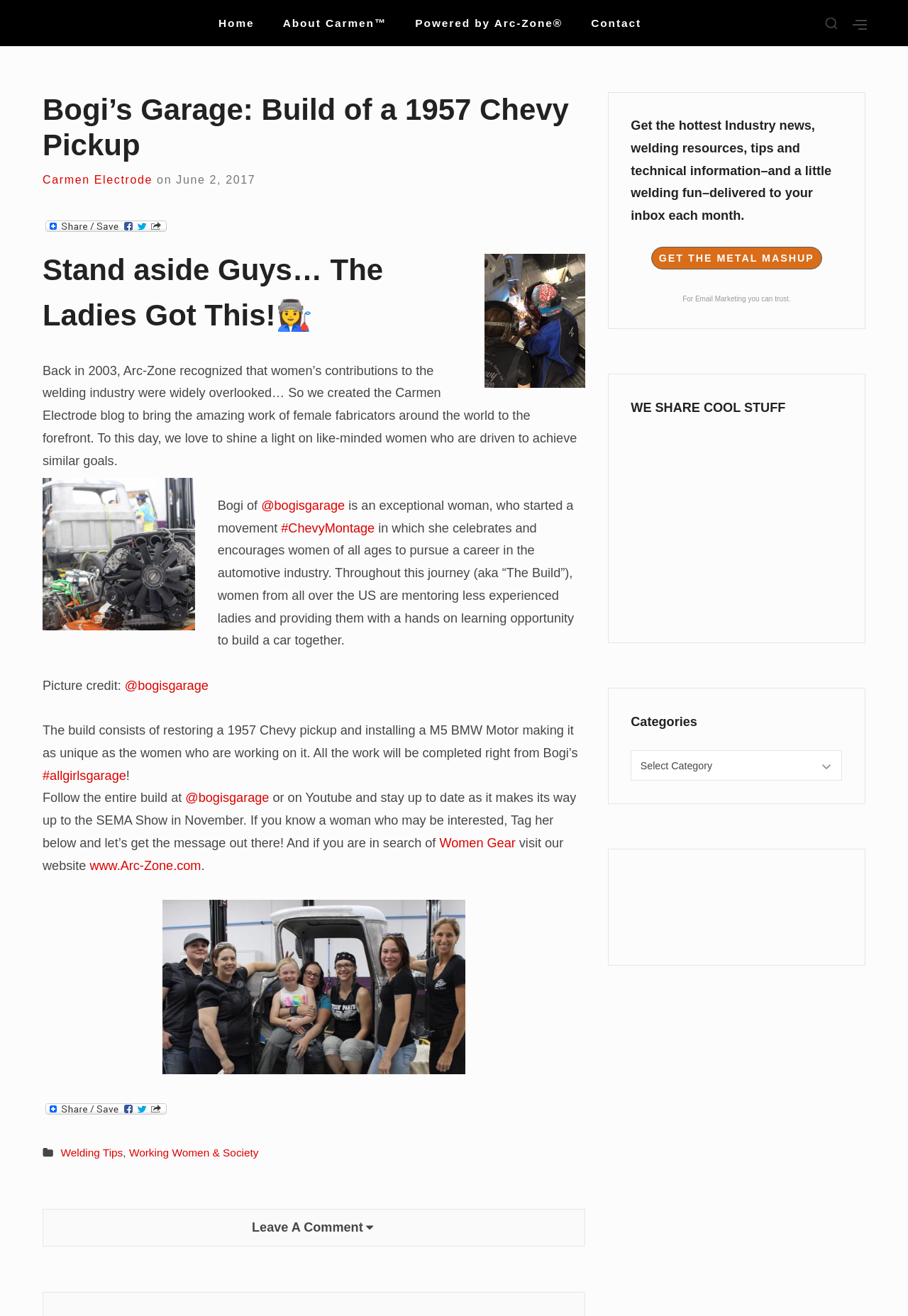What is the SEMA Show? Observe the screenshot and provide a one-word or short phrase answer.

An event in November